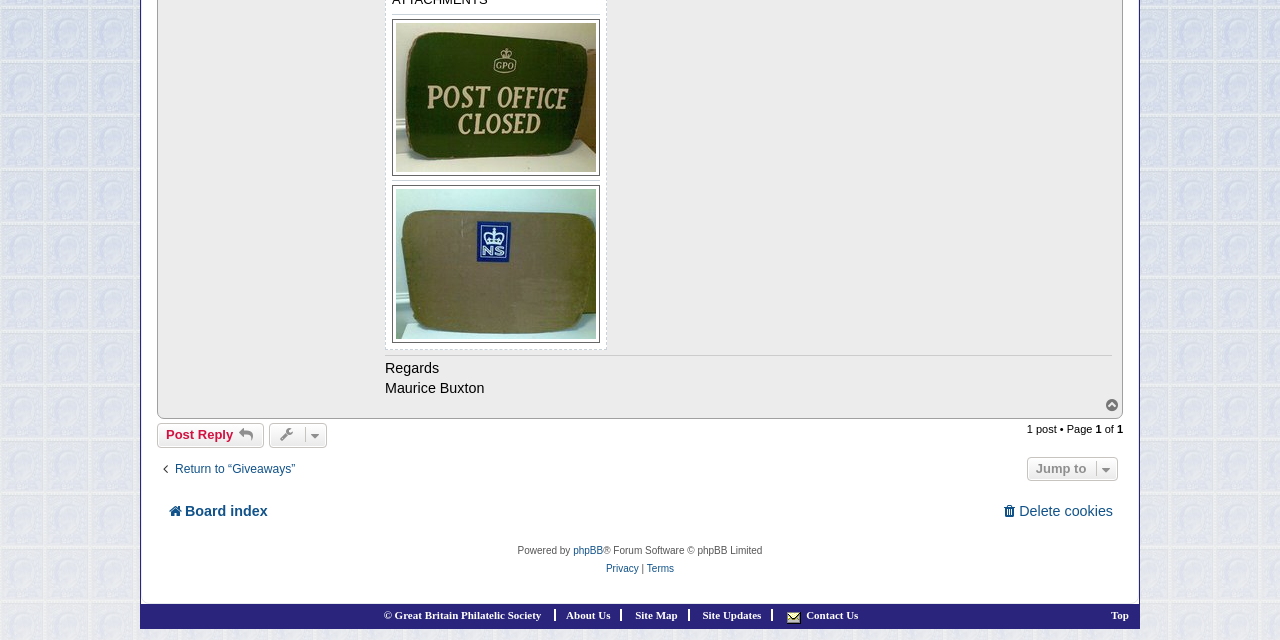Show the bounding box coordinates for the HTML element as described: "phpBB".

[0.448, 0.847, 0.471, 0.875]